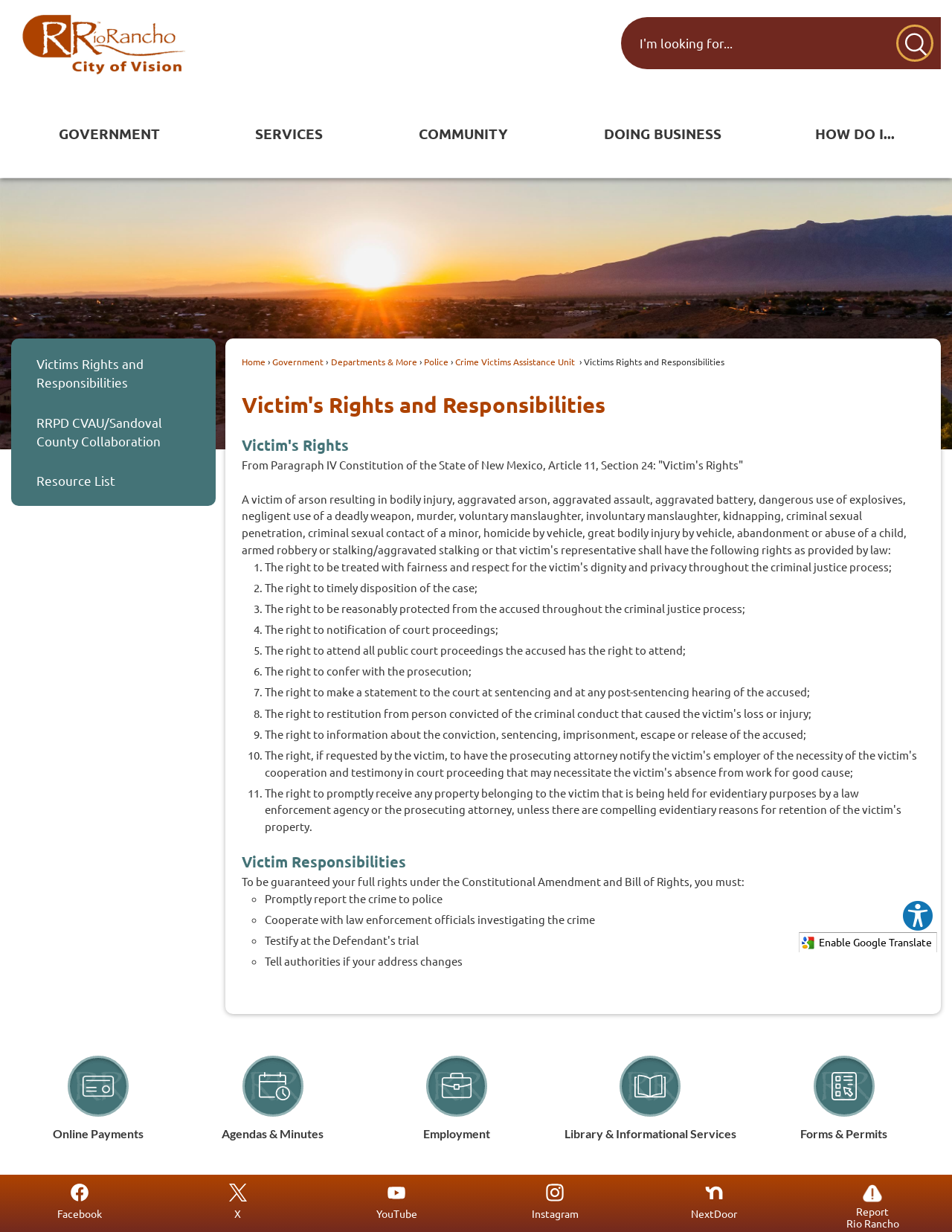How many rights are listed for victims?
Could you answer the question in a detailed manner, providing as much information as possible?

There are 11 rights listed for victims because the webpage lists 11 numbered points under the heading 'Victim's Rights', starting from 'The right to timely disposition of the case;' to 'The right to information about the conviction, sentencing, imprisonment, escape or release of the accused;'